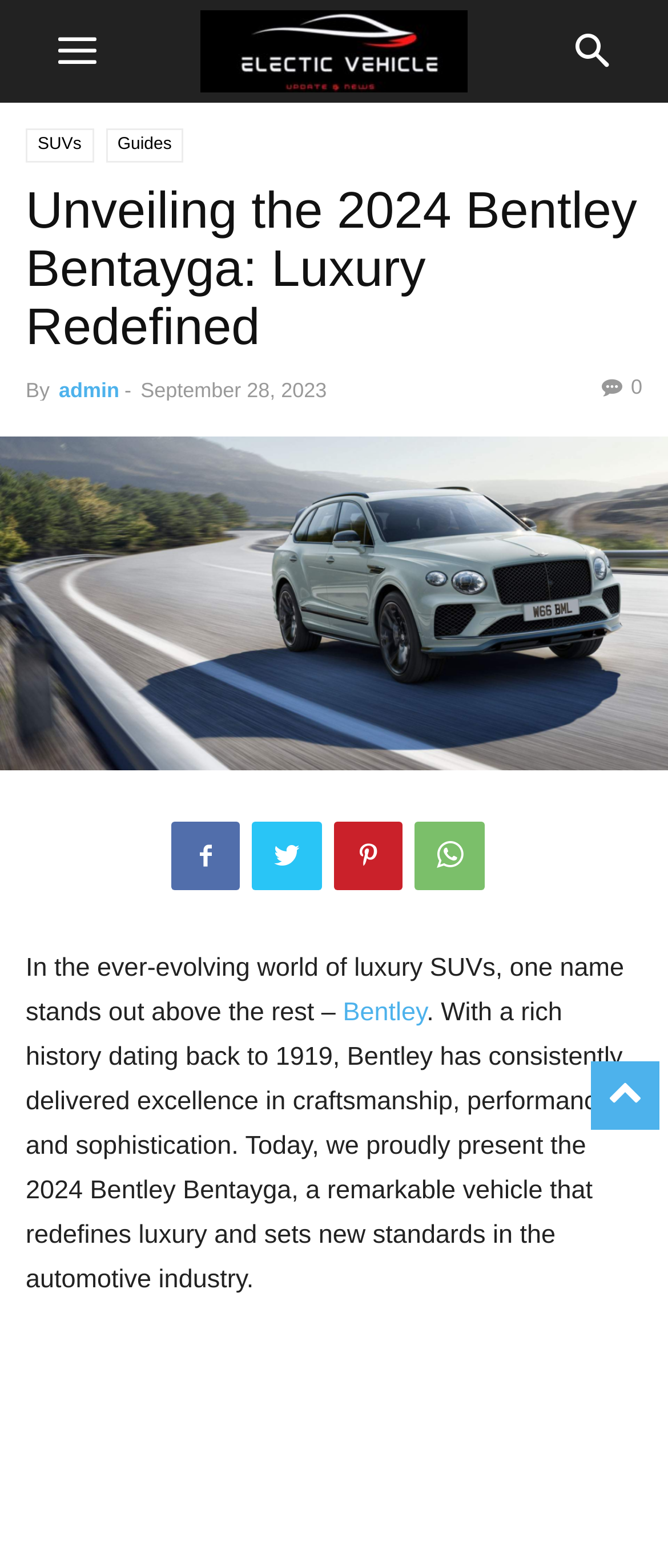Using the format (top-left x, top-left y, bottom-right x, bottom-right y), and given the element description, identify the bounding box coordinates within the screenshot: Guides

[0.158, 0.082, 0.275, 0.104]